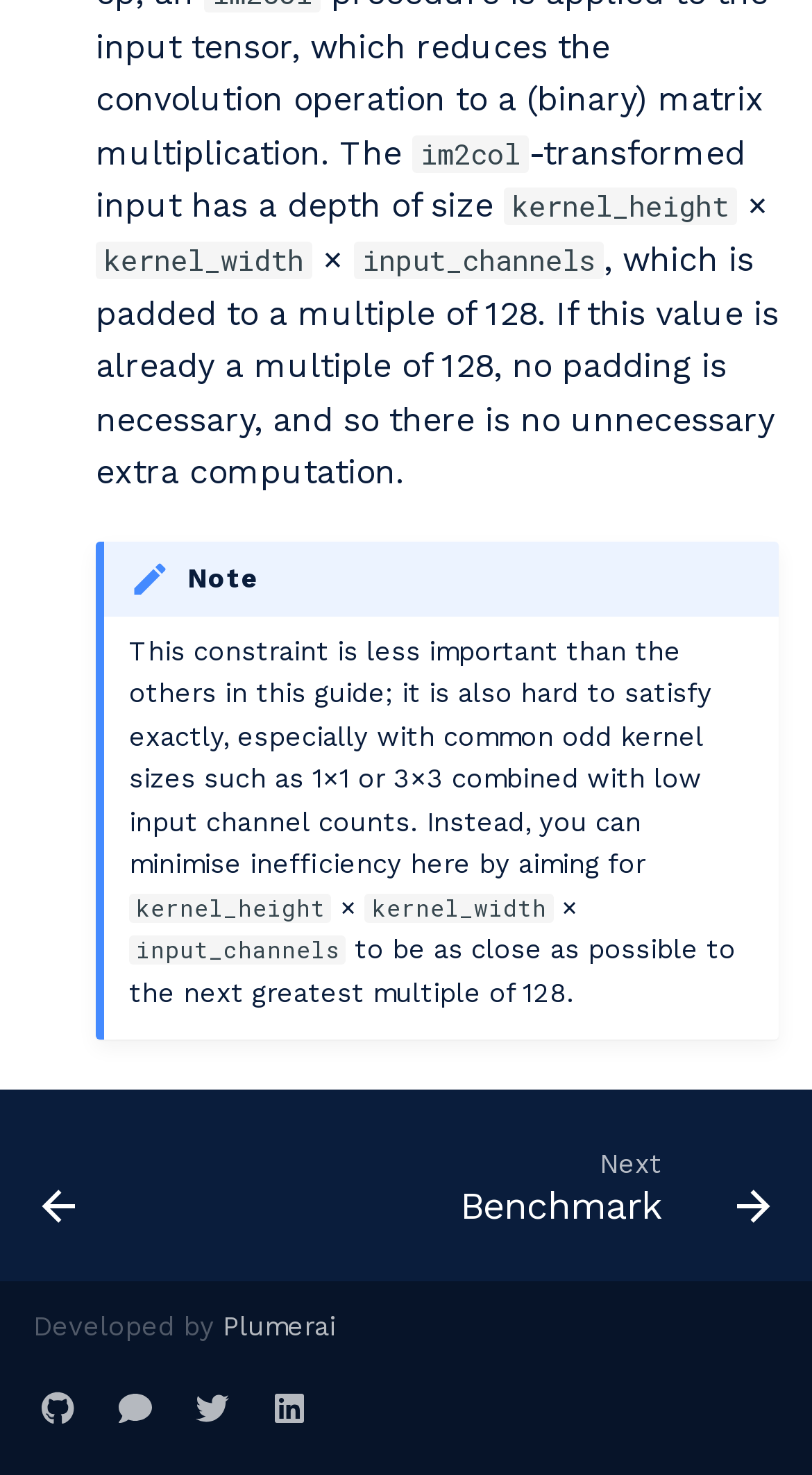What is the constraint mentioned in the note?
Please provide a full and detailed response to the question.

The note section mentions a constraint related to kernel size, specifically that it is hard to satisfy exactly, especially with common odd kernel sizes such as 1×1 or 3×3 combined with low input channel counts.